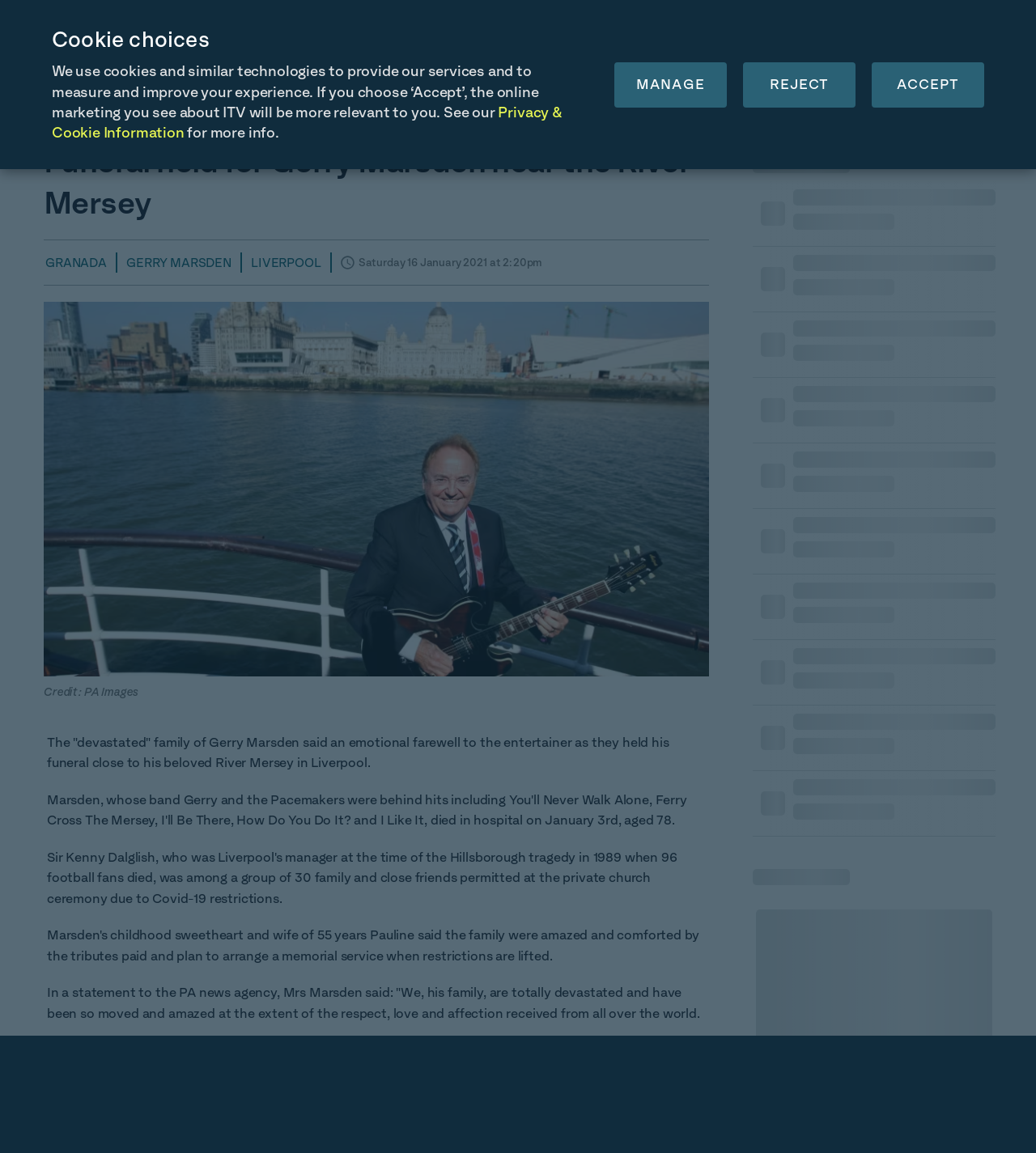Find the bounding box coordinates for the element described here: "October 2022".

None